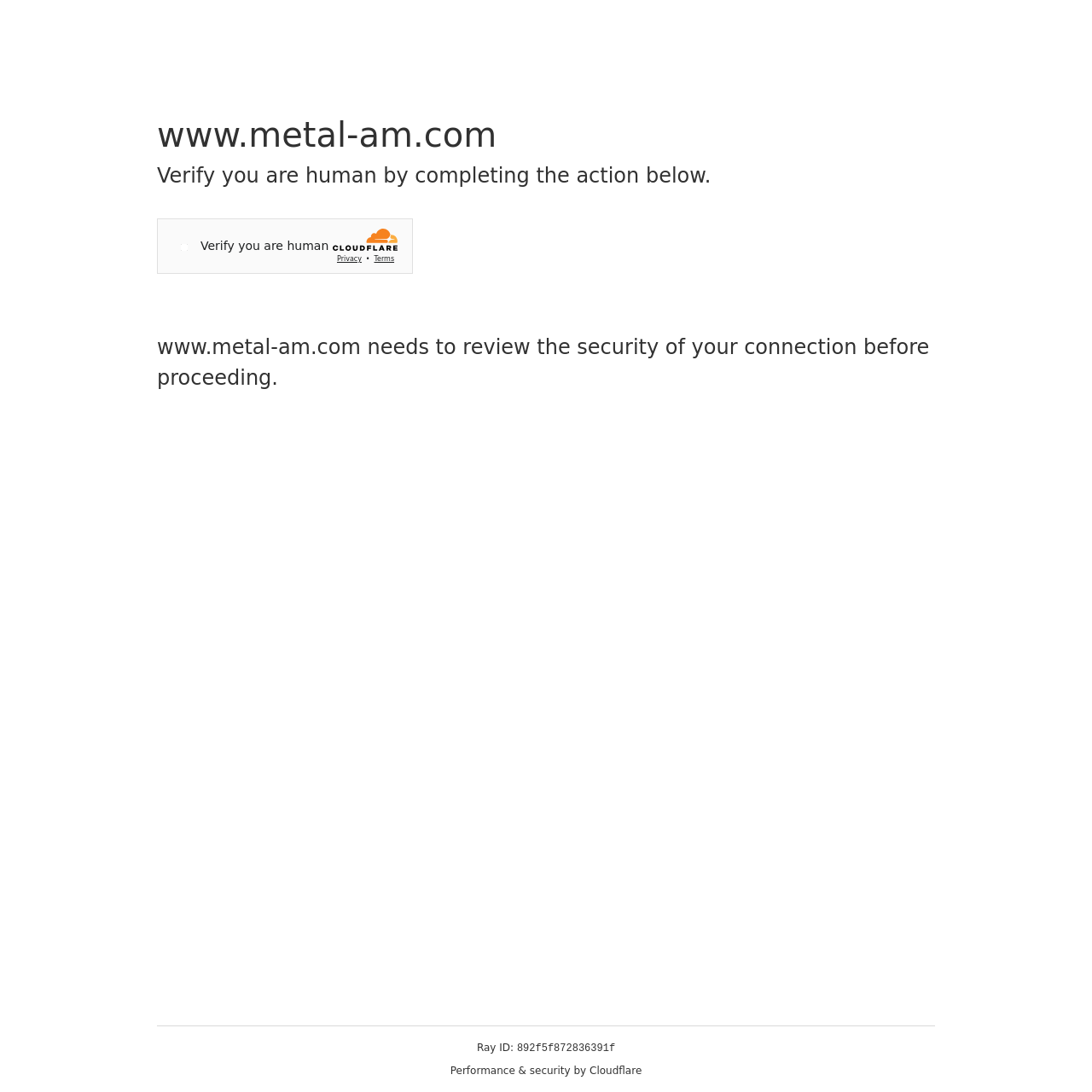What is the domain of the website?
Using the image as a reference, answer with just one word or a short phrase.

metal-am.com